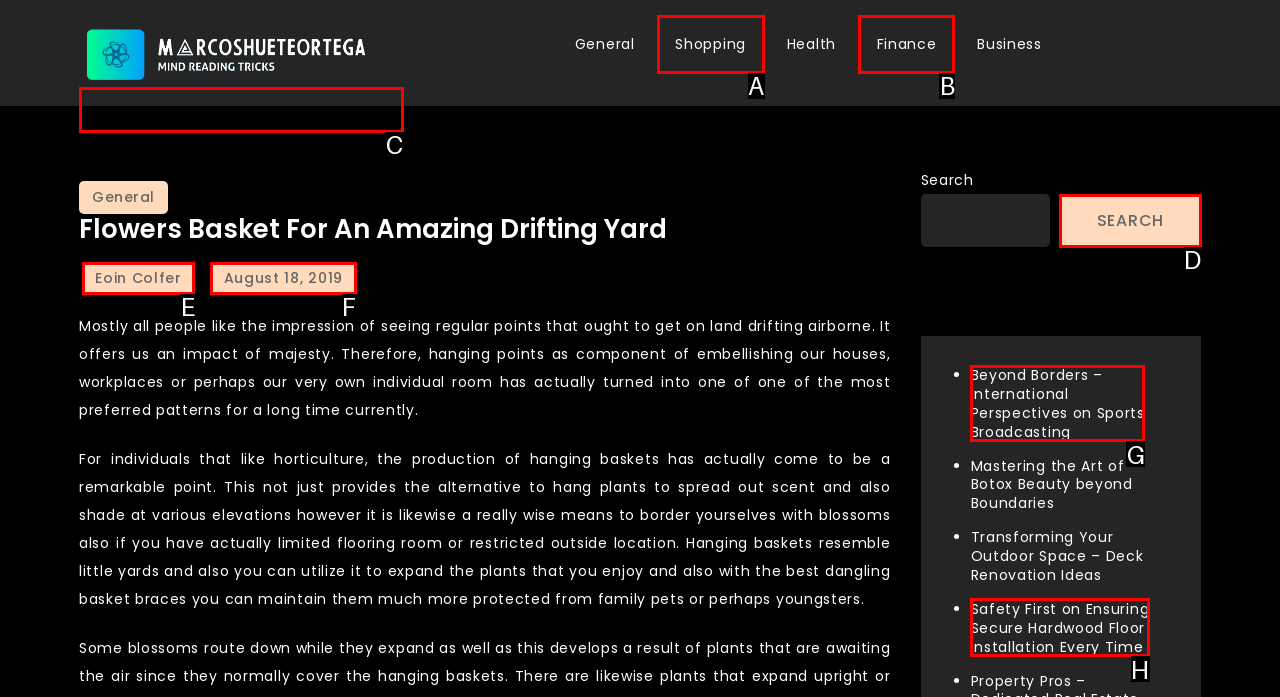From the description: parent_node: Comment * name="comment", identify the option that best matches and reply with the letter of that option directly.

None